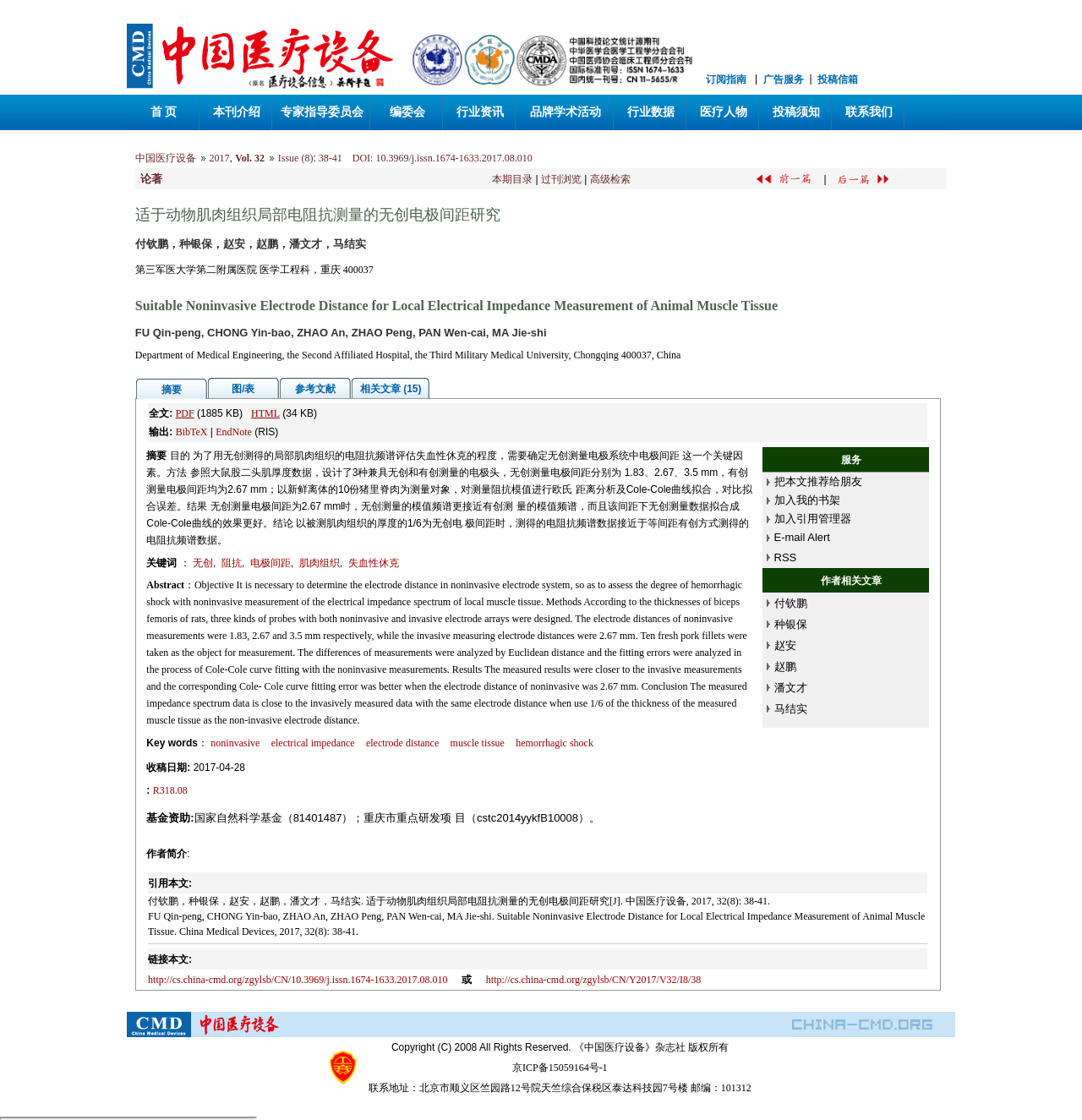Please locate the bounding box coordinates for the element that should be clicked to achieve the following instruction: "Click the link to subscribe". Ensure the coordinates are given as four float numbers between 0 and 1, i.e., [left, top, right, bottom].

[0.117, 0.071, 0.363, 0.081]